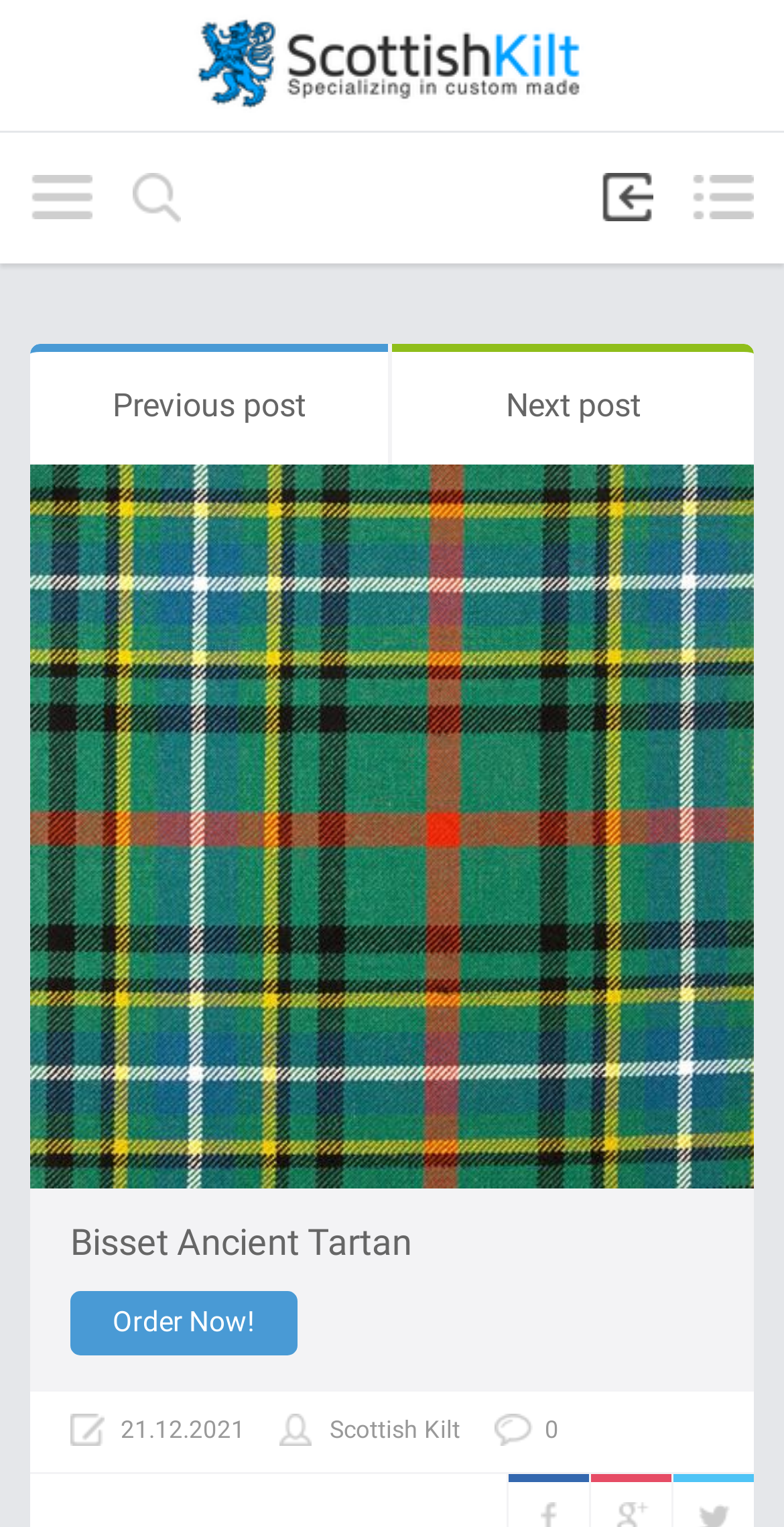Extract the main title from the webpage and generate its text.

Order Now!
Bisset Ancient Tartan